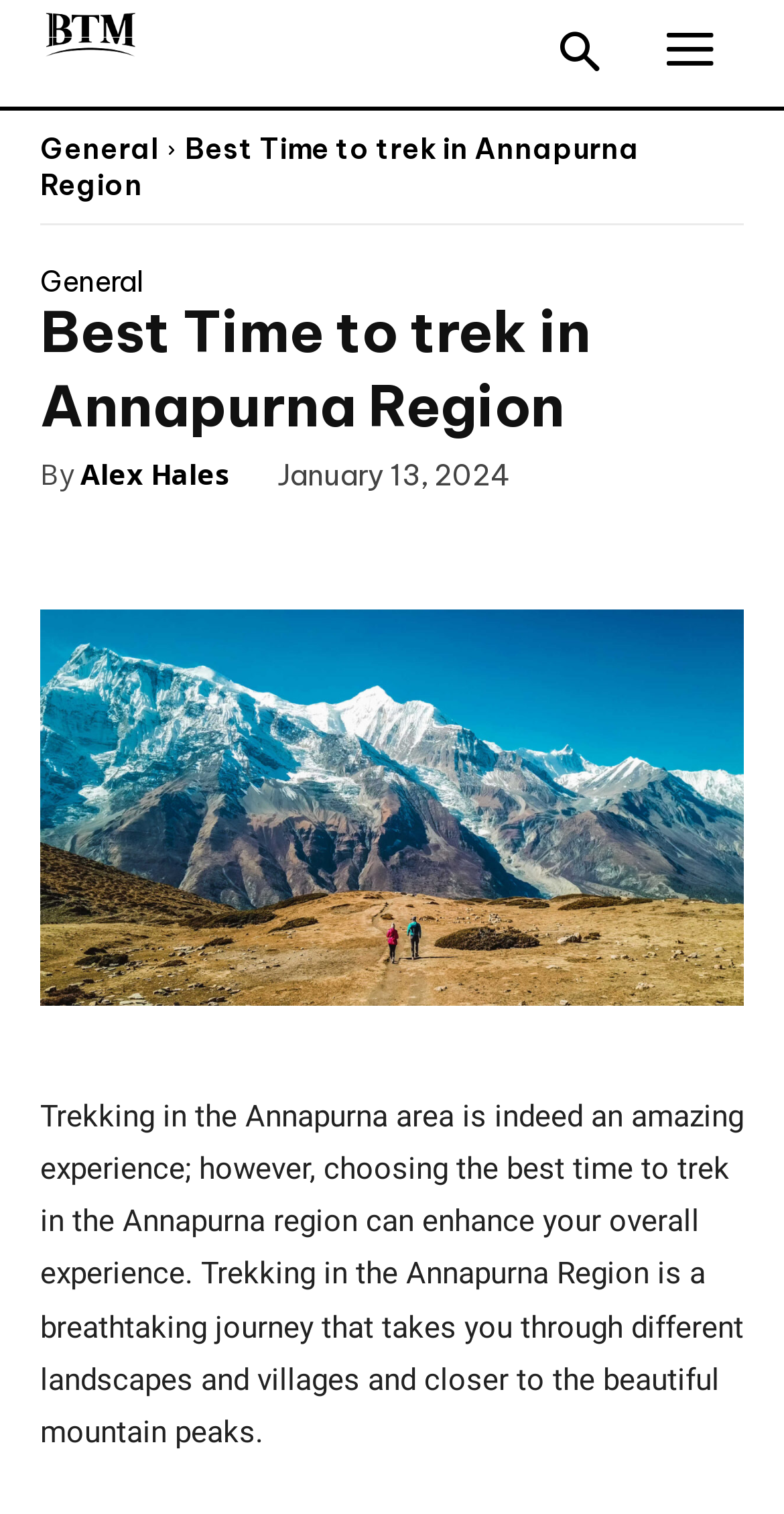Provide a brief response to the question using a single word or phrase: 
What is the main topic of this article?

Trekking in Annapurna Region